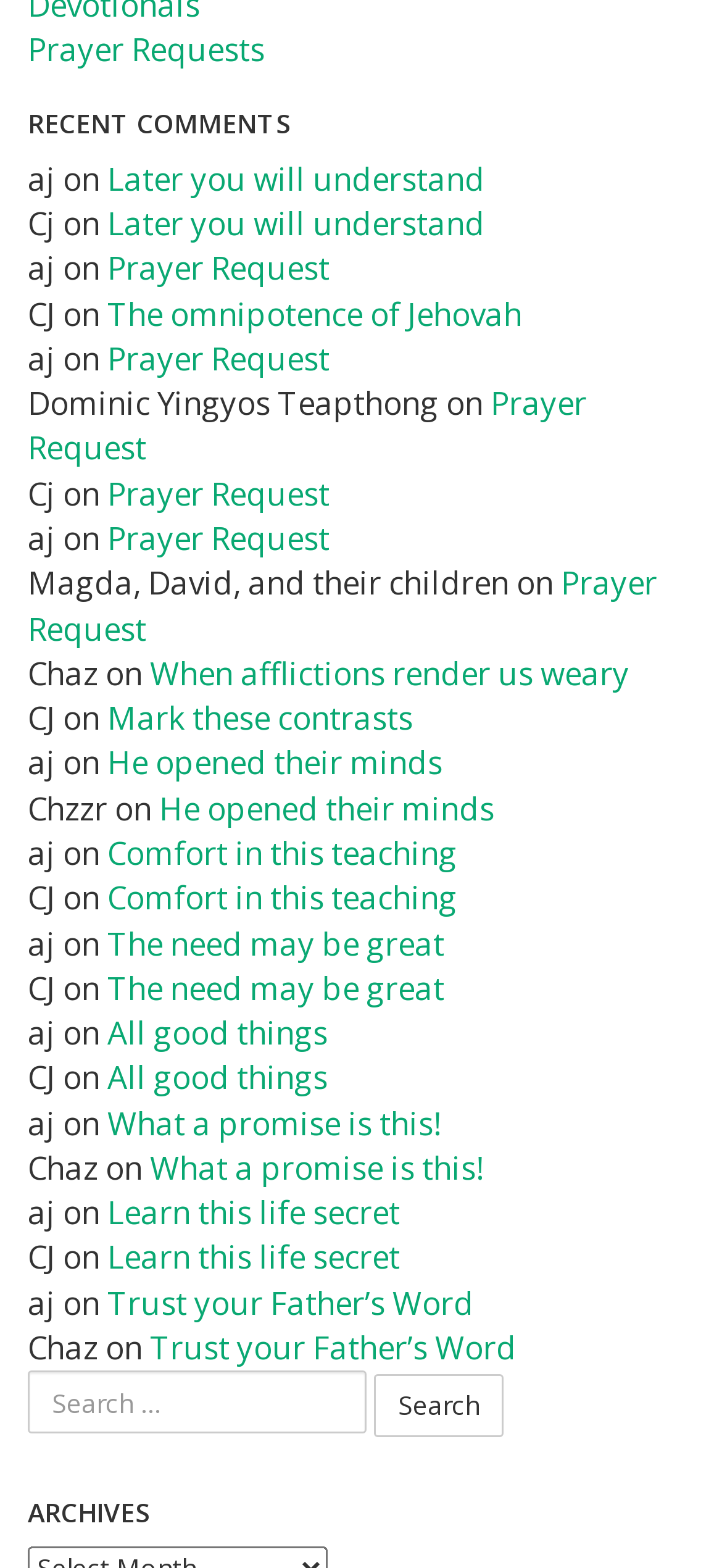Please specify the bounding box coordinates of the clickable section necessary to execute the following command: "Click on the link 'Later you will understand'".

[0.149, 0.1, 0.672, 0.127]